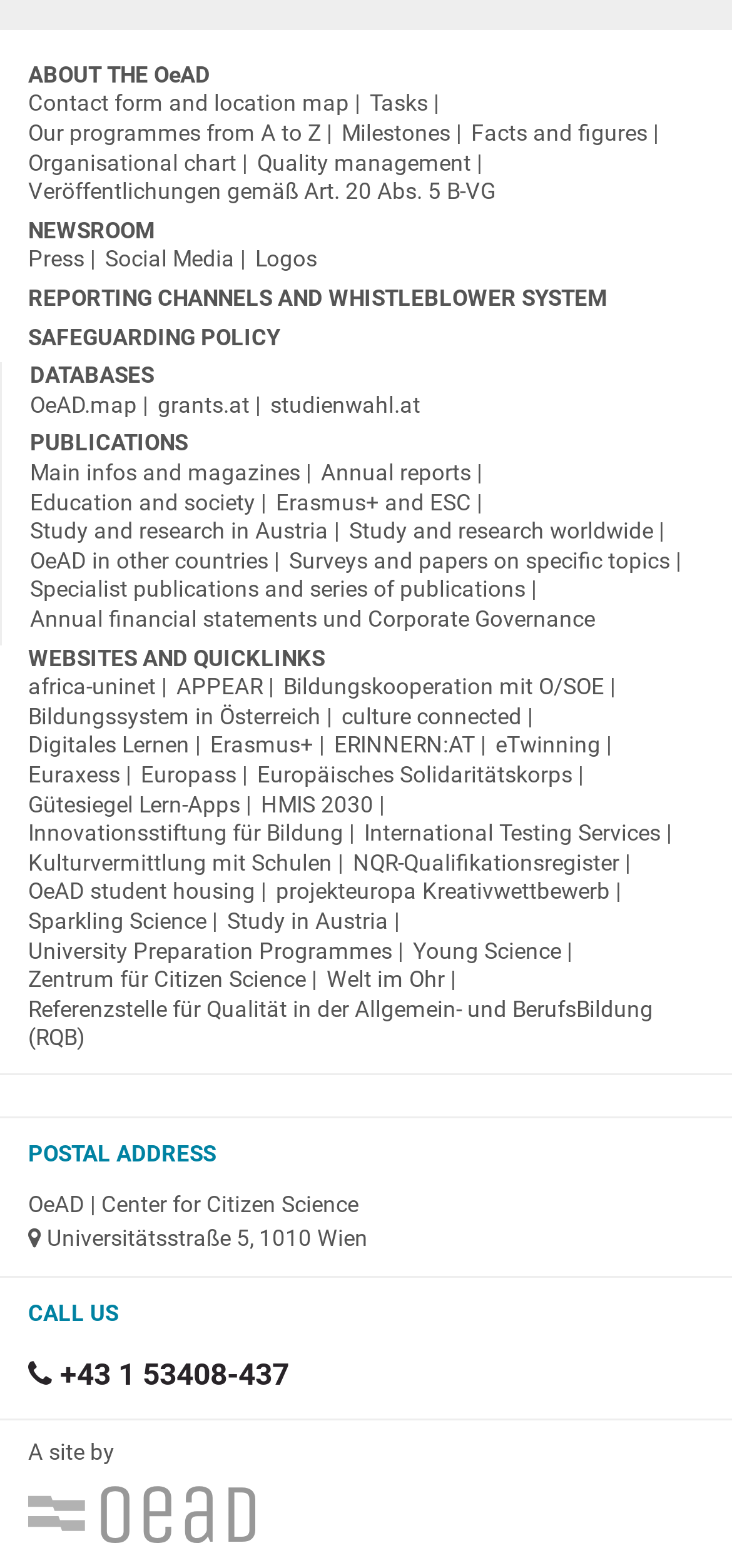Can you specify the bounding box coordinates for the region that should be clicked to fulfill this instruction: "Open NEWSROOM".

[0.038, 0.139, 0.213, 0.155]